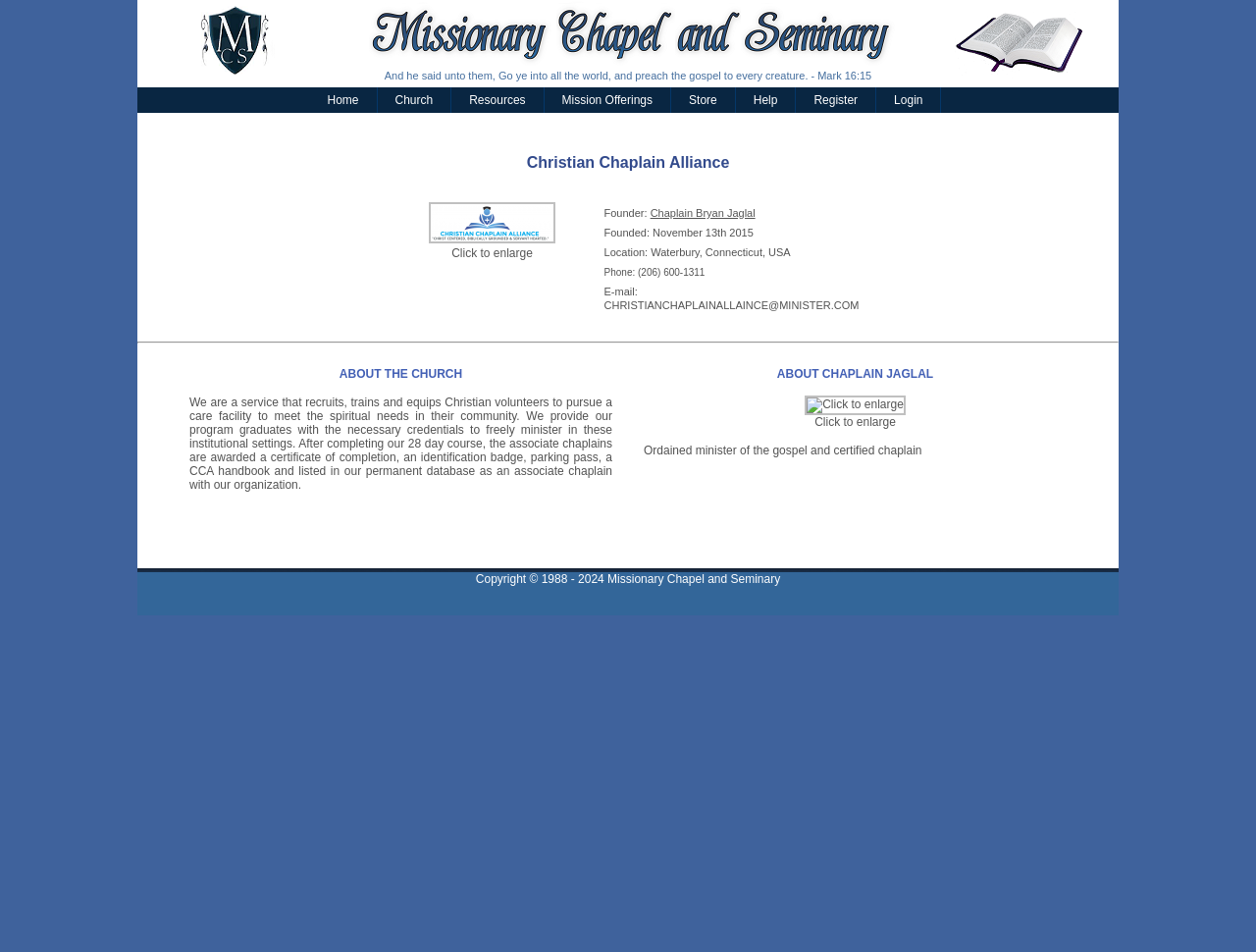Based on the description "Home", find the bounding box of the specified UI element.

[0.246, 0.092, 0.3, 0.119]